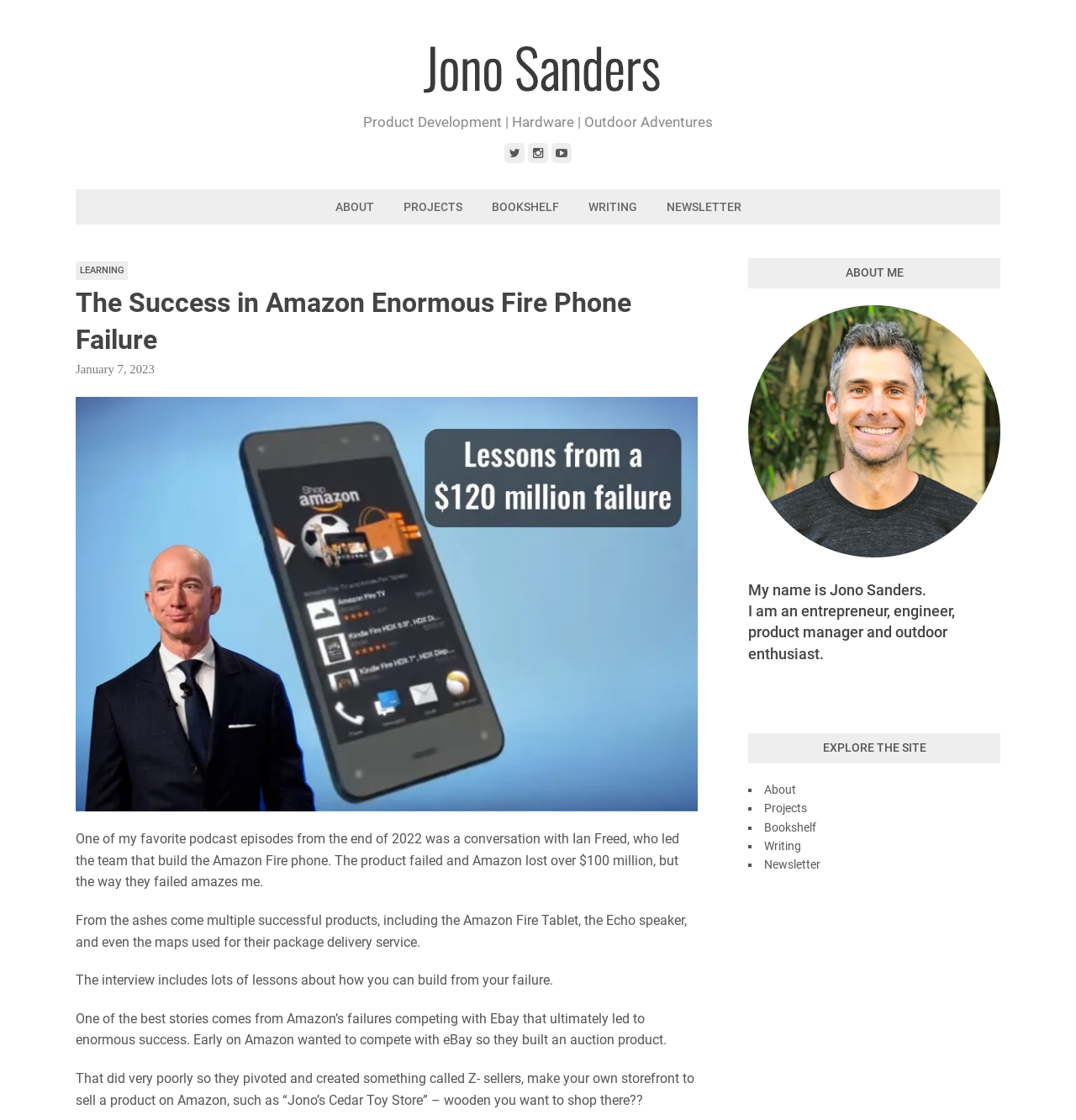Please identify the bounding box coordinates of the clickable region that I should interact with to perform the following instruction: "Explore the BOOKSHELF". The coordinates should be expressed as four float numbers between 0 and 1, i.e., [left, top, right, bottom].

[0.444, 0.169, 0.532, 0.2]